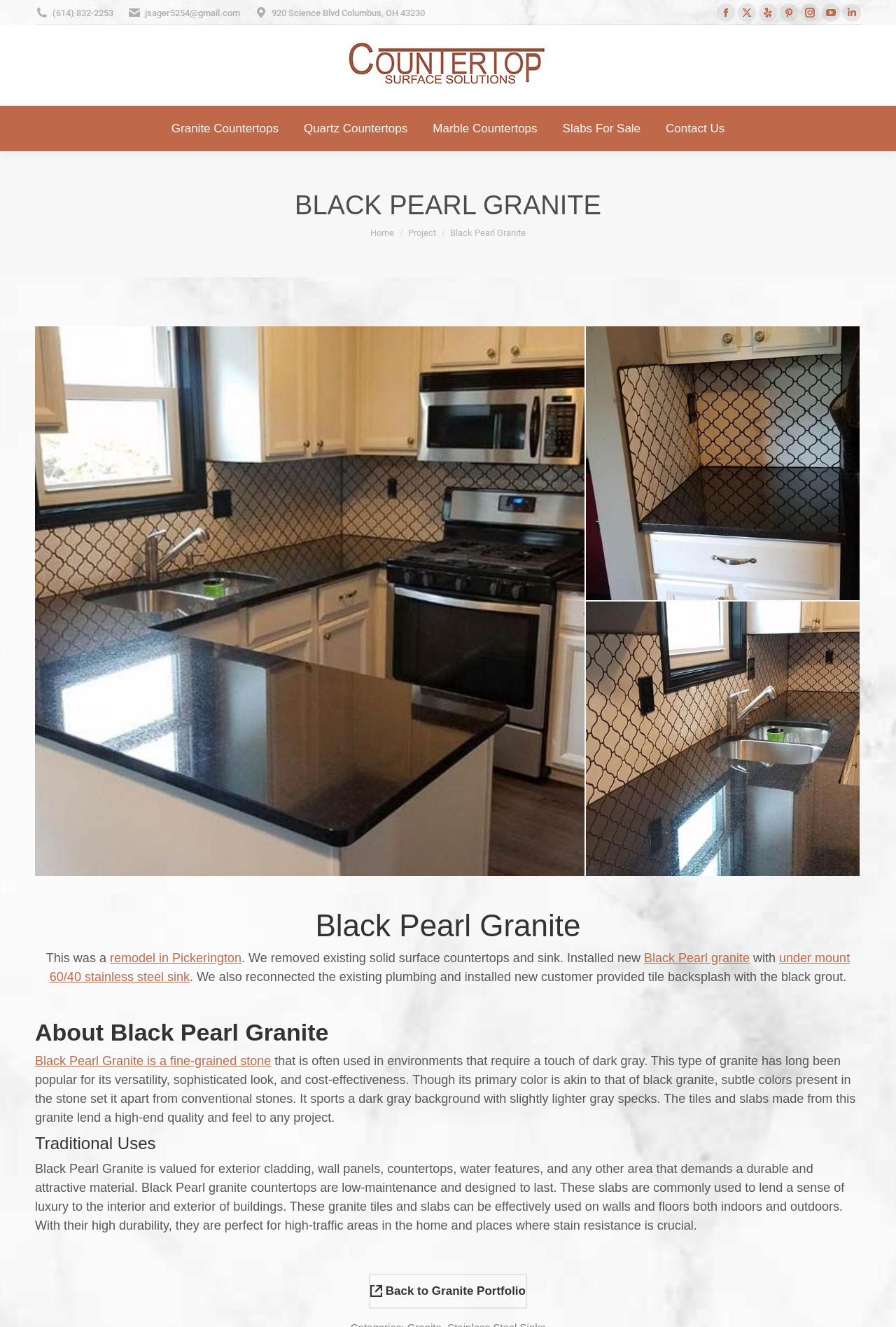Please locate the bounding box coordinates of the element that should be clicked to complete the given instruction: "View the Black Pearl Granite project".

[0.039, 0.246, 0.654, 0.66]